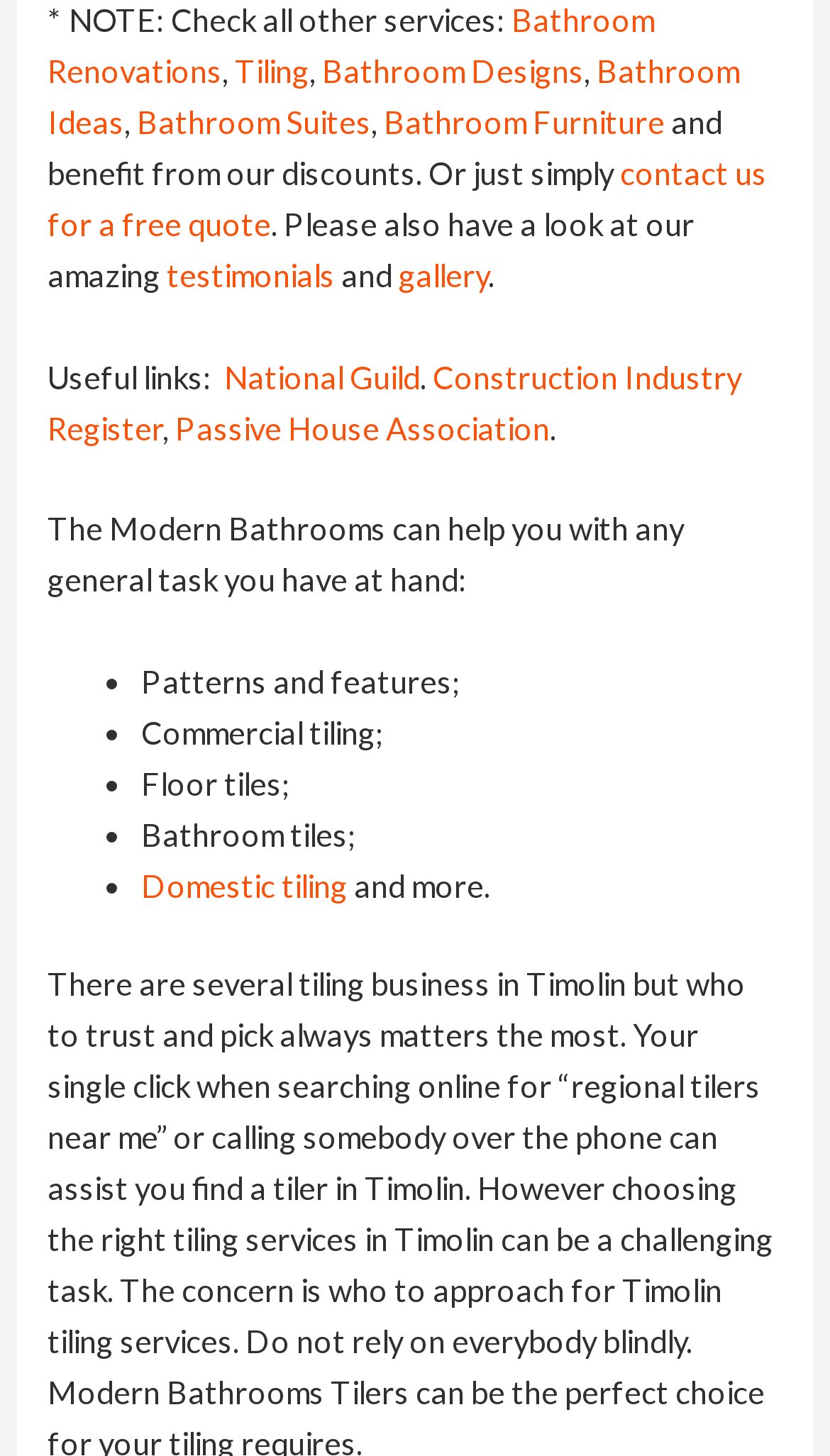Determine the coordinates of the bounding box for the clickable area needed to execute this instruction: "Check Bathroom Renovations".

[0.058, 0.001, 0.788, 0.061]